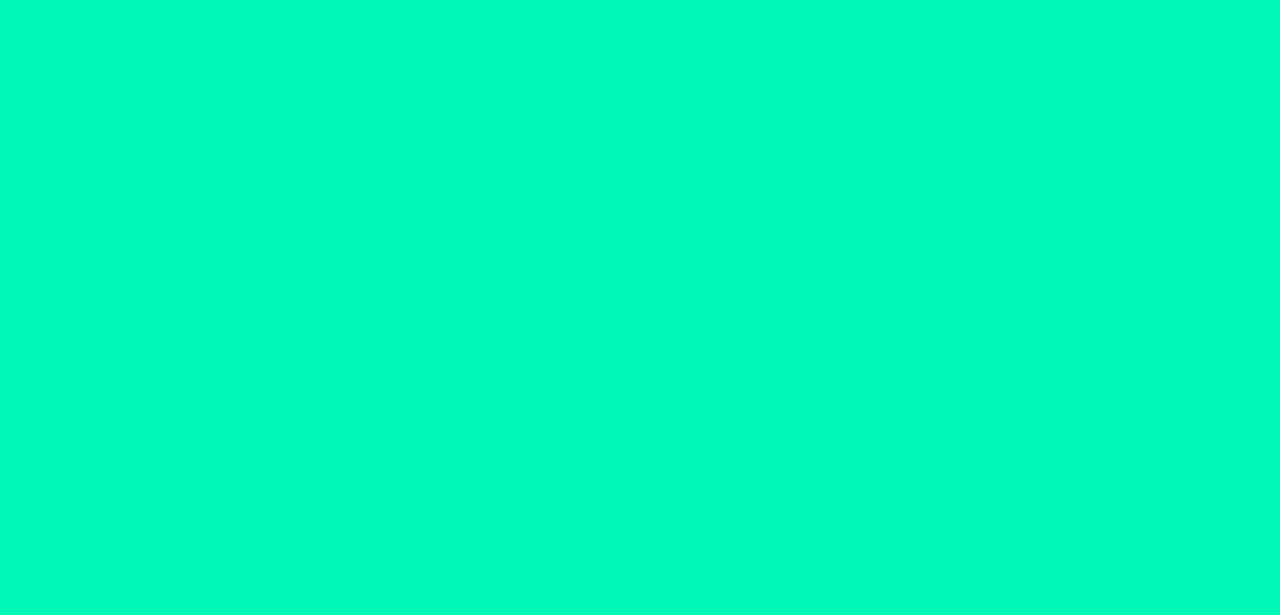Please determine the bounding box coordinates of the clickable area required to carry out the following instruction: "Read the post published on 'JULY 31, 2023'". The coordinates must be four float numbers between 0 and 1, represented as [left, top, right, bottom].

[0.123, 0.209, 0.197, 0.238]